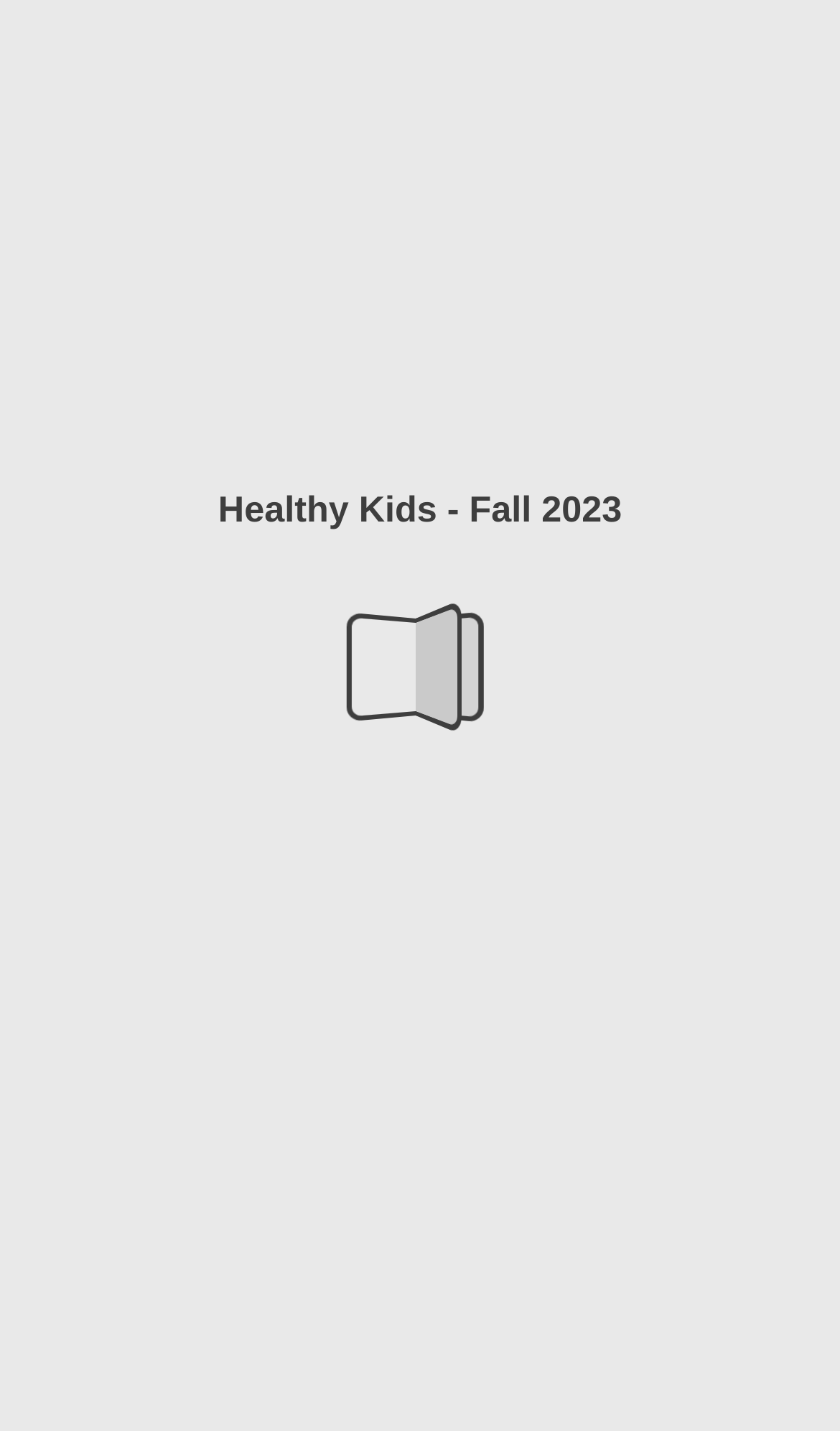Respond with a single word or phrase:
What is the position of the 'Next Page' button?

bottom right